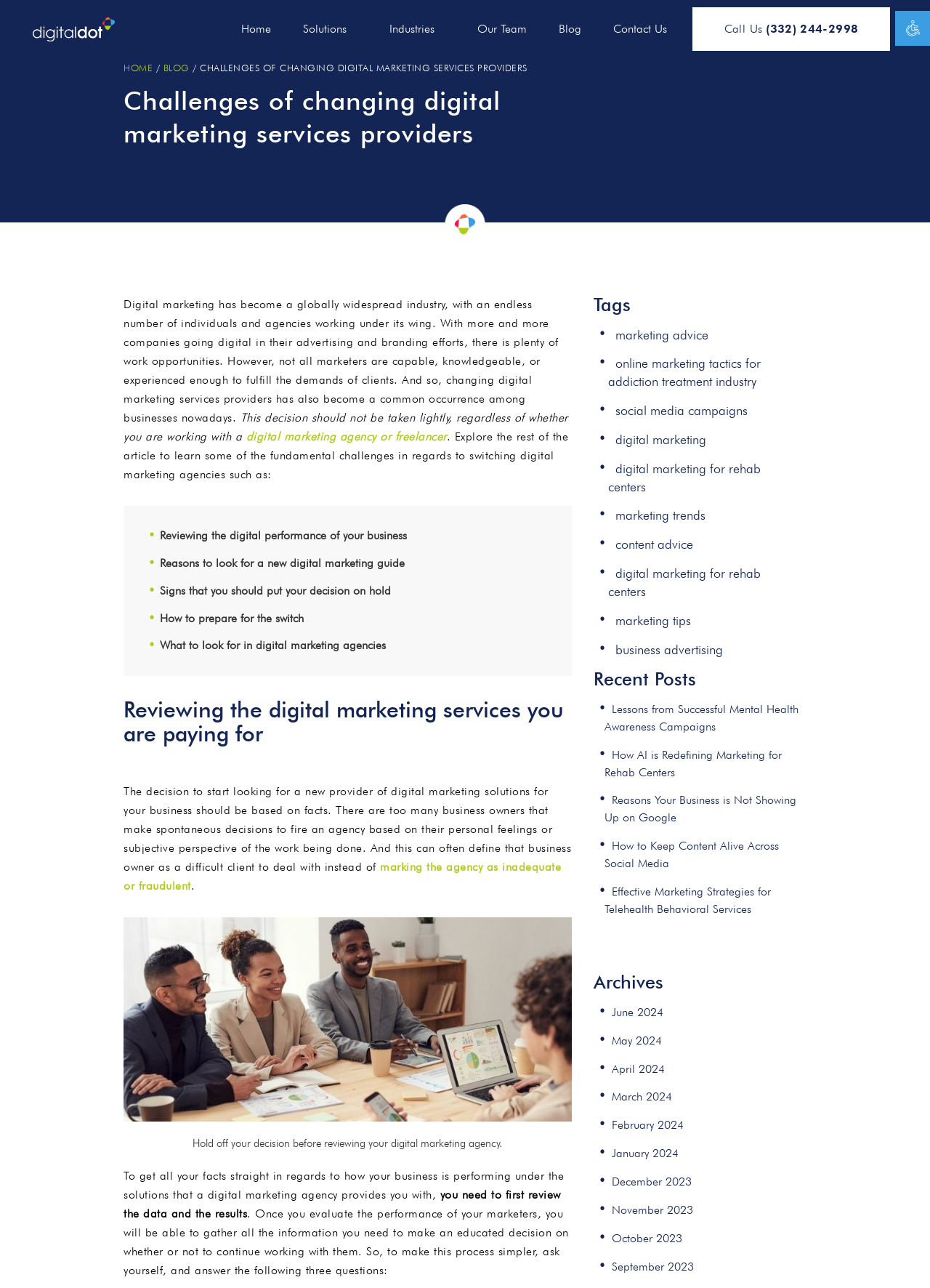Locate the bounding box coordinates of the element's region that should be clicked to carry out the following instruction: "Learn about 'Reasons to look for a new digital marketing guide'". The coordinates need to be four float numbers between 0 and 1, i.e., [left, top, right, bottom].

[0.172, 0.432, 0.435, 0.442]